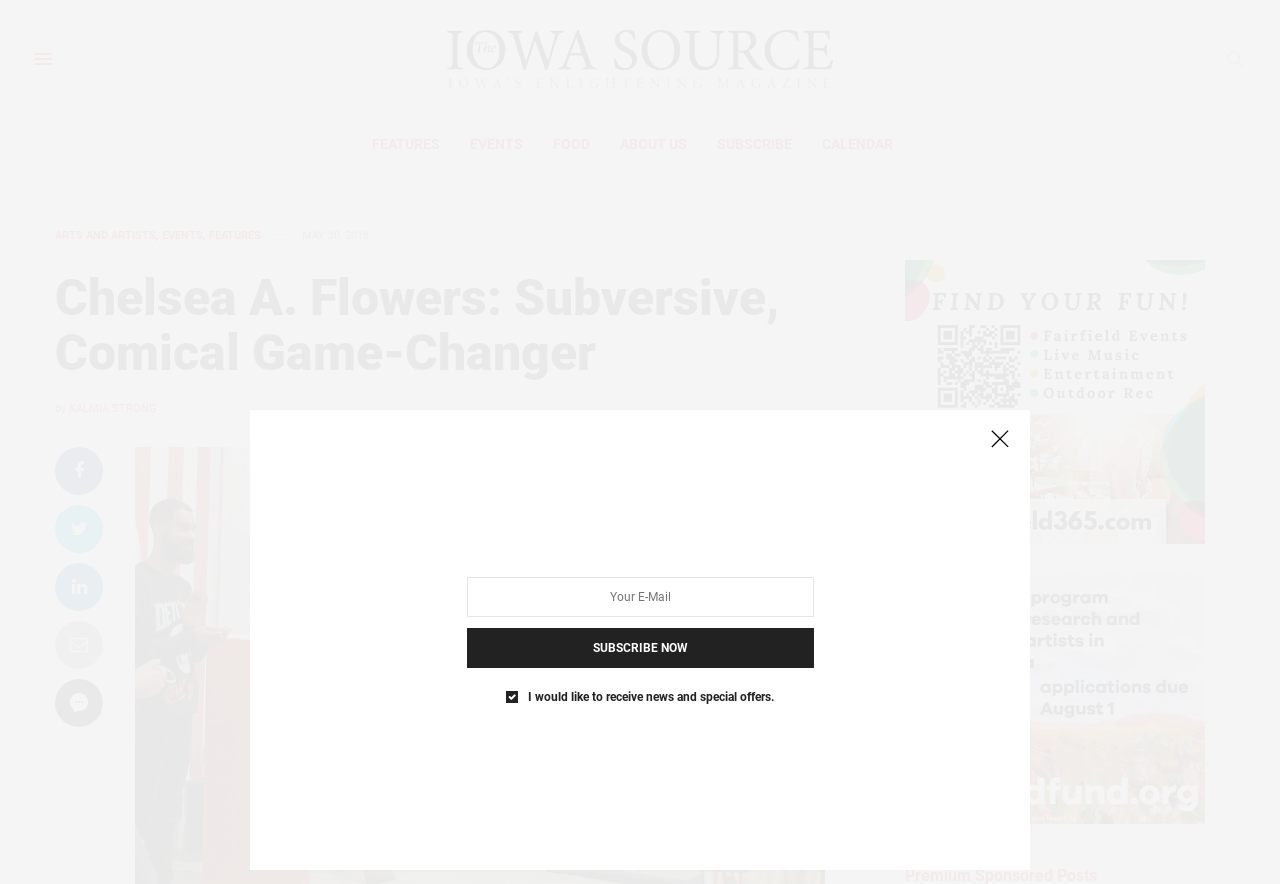Pinpoint the bounding box coordinates of the area that should be clicked to complete the following instruction: "Subscribe to the newsletter". The coordinates must be given as four float numbers between 0 and 1, i.e., [left, top, right, bottom].

[0.364, 0.71, 0.636, 0.755]